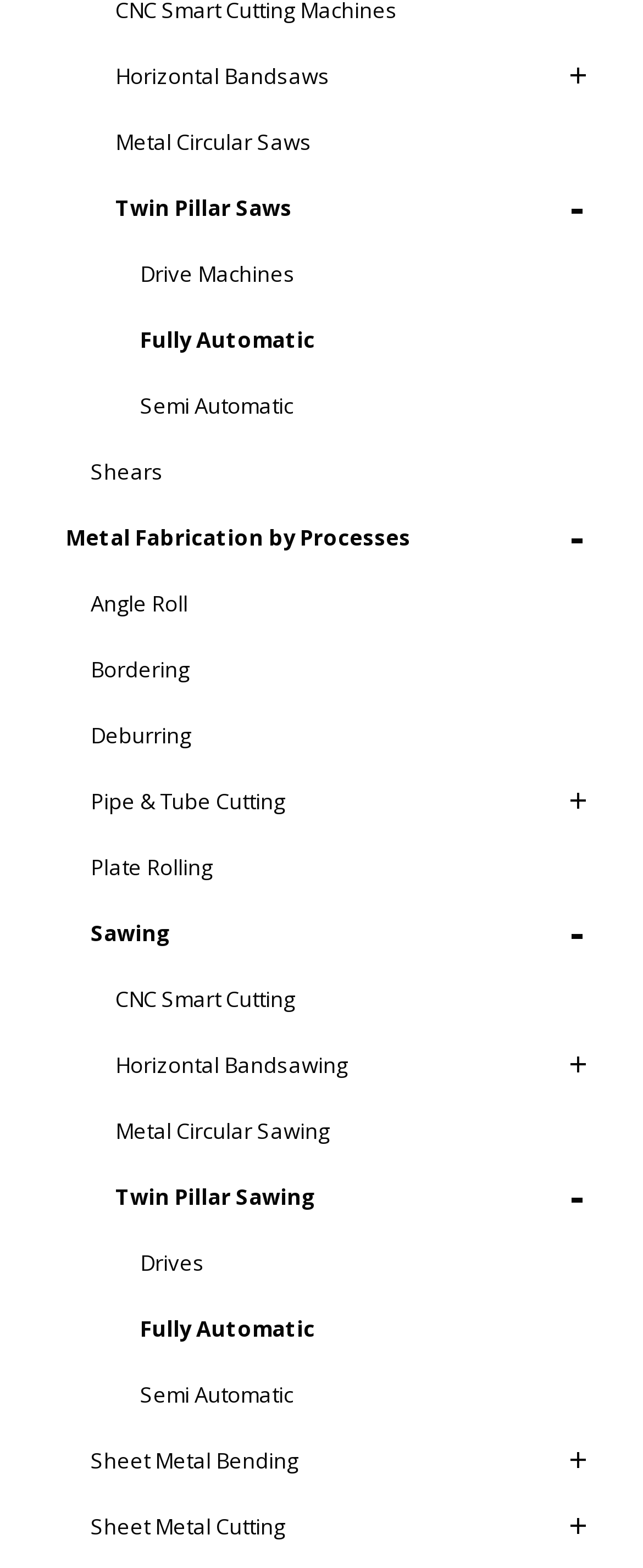Please identify the bounding box coordinates of the clickable element to fulfill the following instruction: "Go to Metal Circular Saws". The coordinates should be four float numbers between 0 and 1, i.e., [left, top, right, bottom].

[0.128, 0.069, 0.949, 0.111]